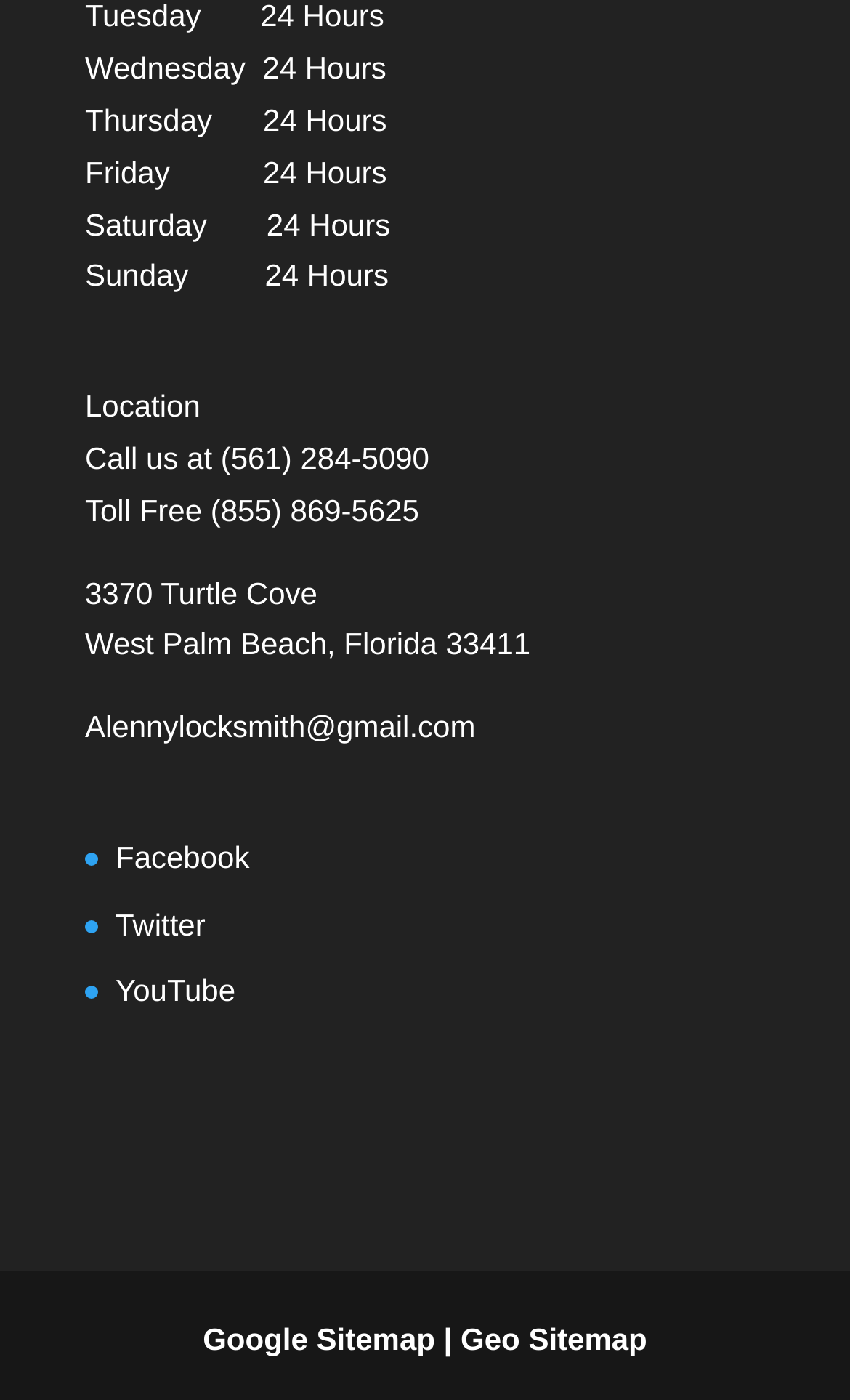Refer to the image and provide a thorough answer to this question:
What is the email address?

I found the answer by looking at the static text element that contains the email address.